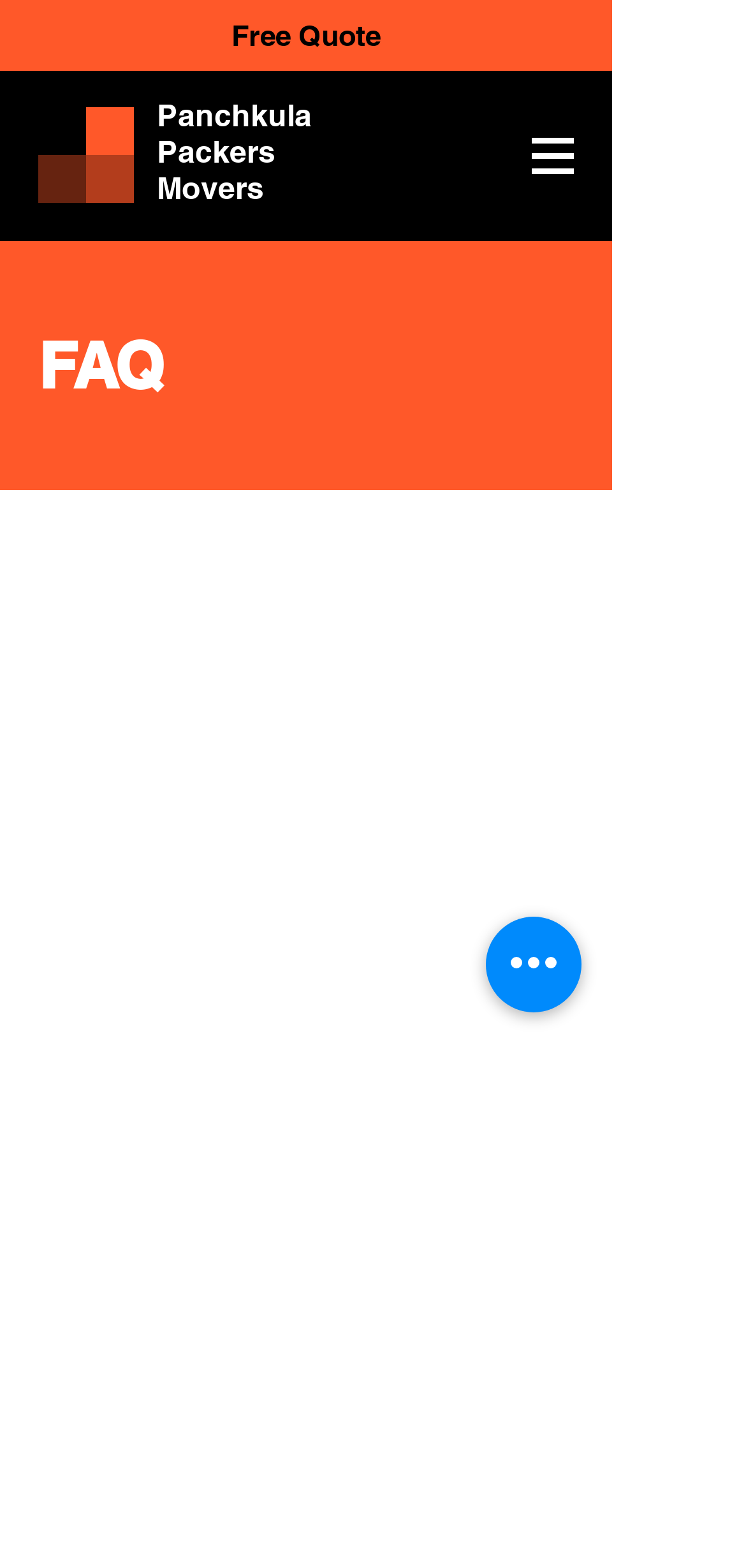How many navigation links are available?
Use the screenshot to answer the question with a single word or phrase.

3